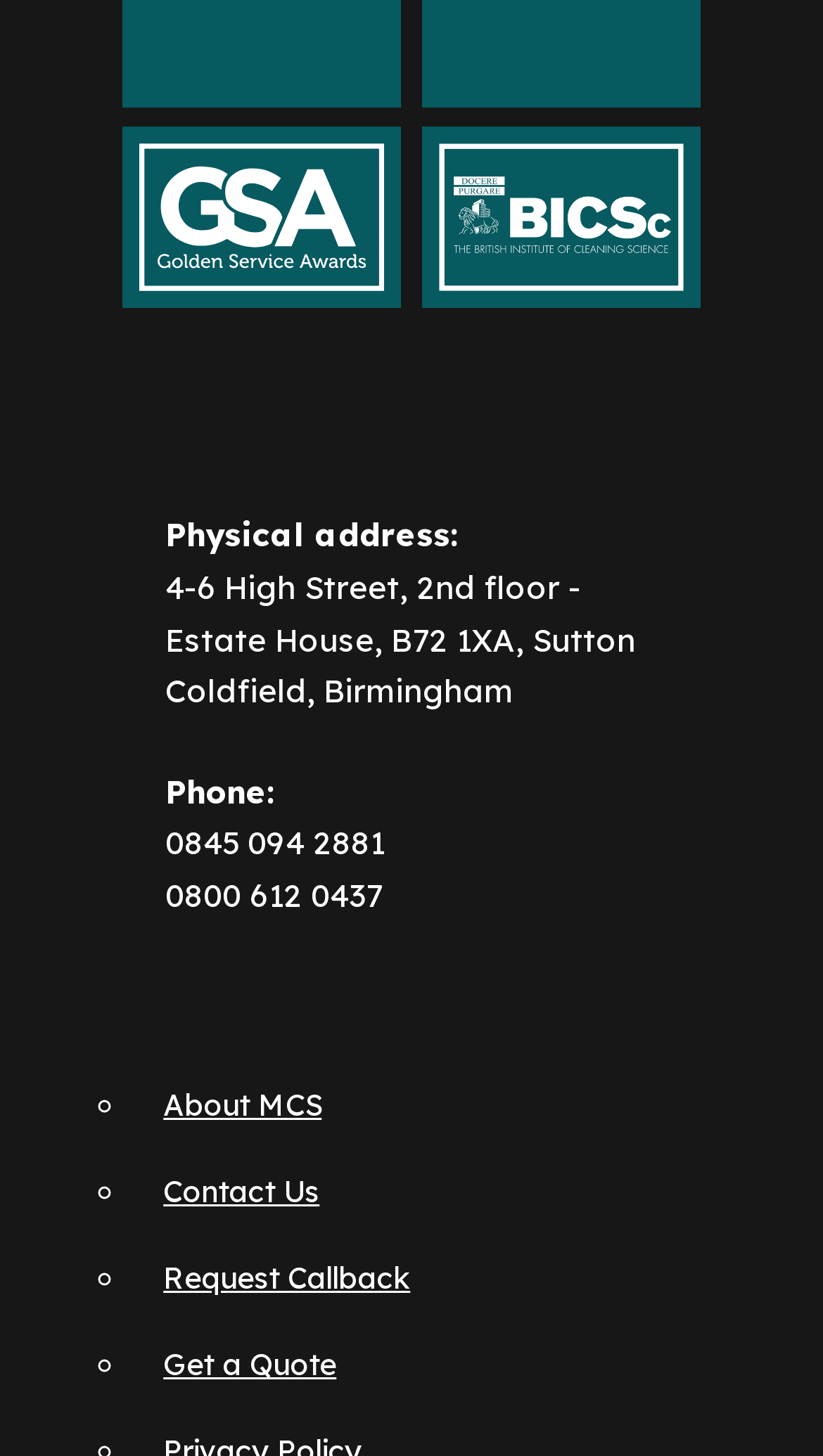Using the information in the image, give a comprehensive answer to the question: 
What is the phone number for general inquiries?

I found the phone number for general inquiries by looking at the StaticText element with the text 'Phone:' and then reading the text of the next StaticText element, which contains the phone number.